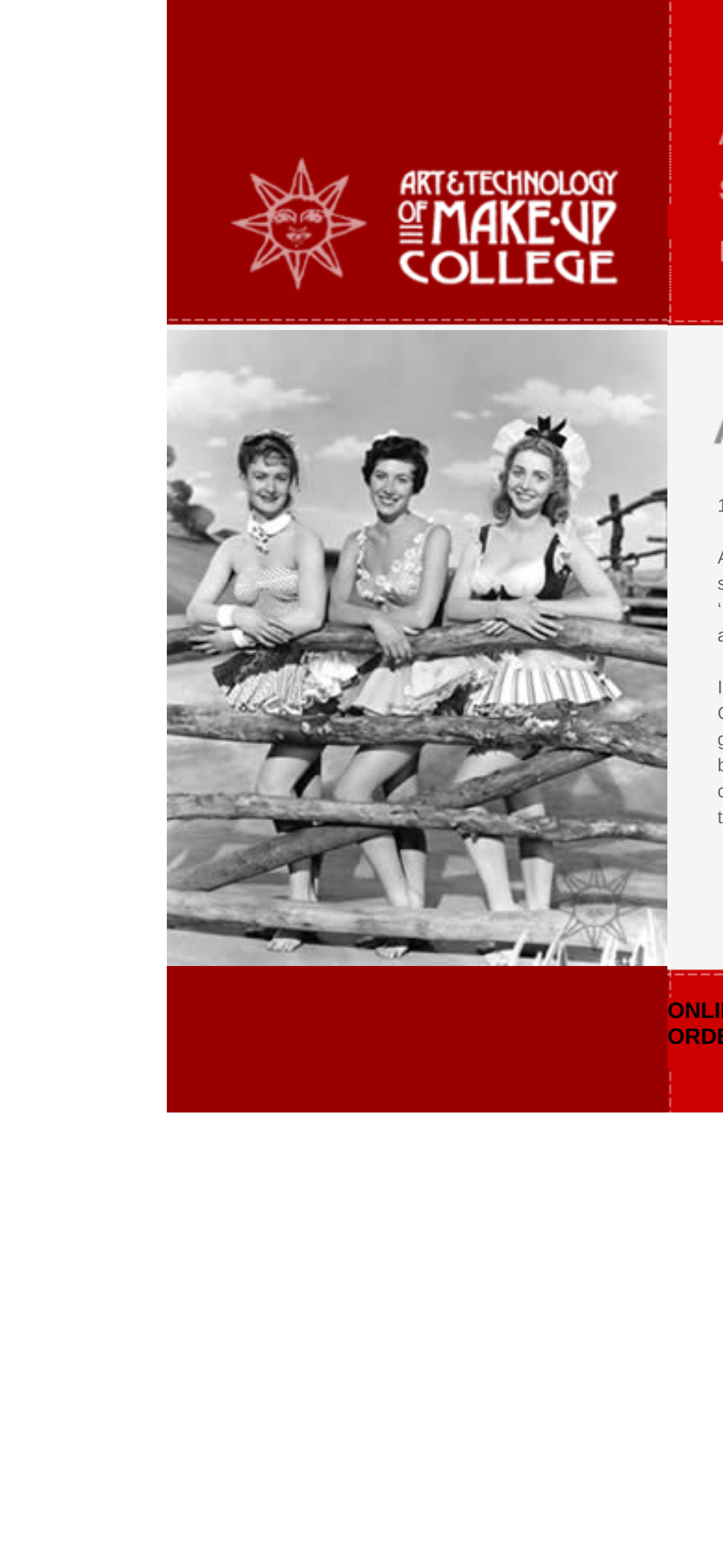How many images are on the webpage?
Refer to the screenshot and answer in one word or phrase.

4